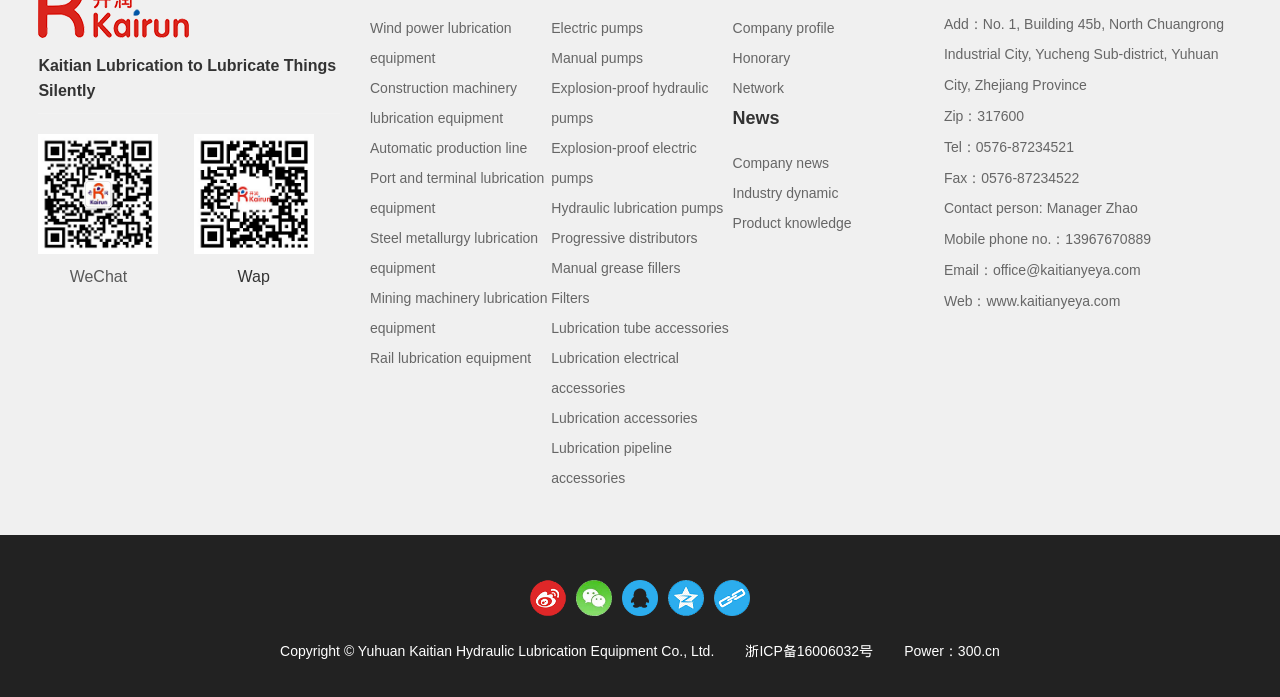Please find the bounding box coordinates for the clickable element needed to perform this instruction: "View the 'Related Posts'".

None